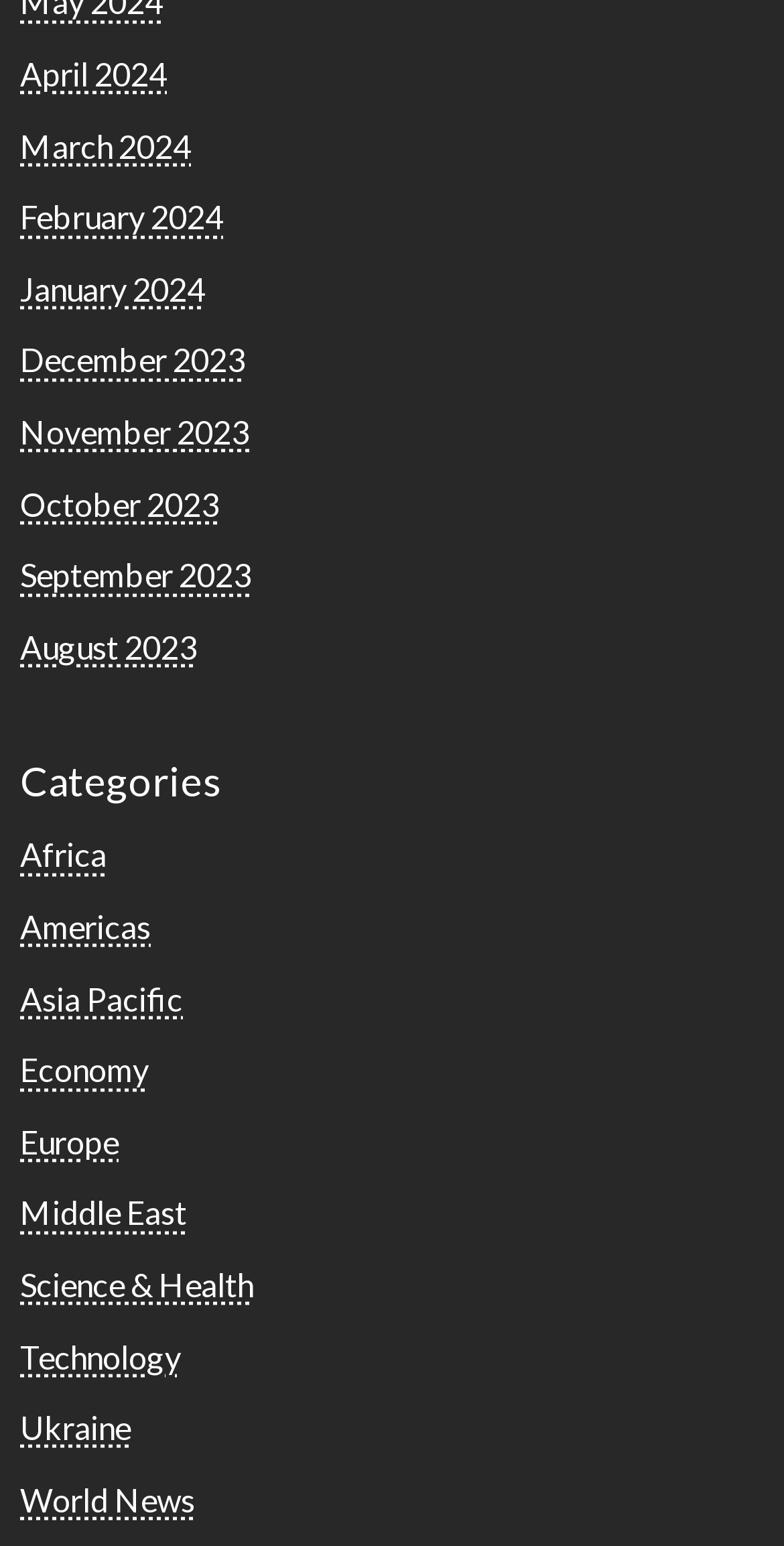How many categories are listed?
Please provide a comprehensive and detailed answer to the question.

The webpage has a section labeled 'Categories' with 11 links underneath, each representing a different category.